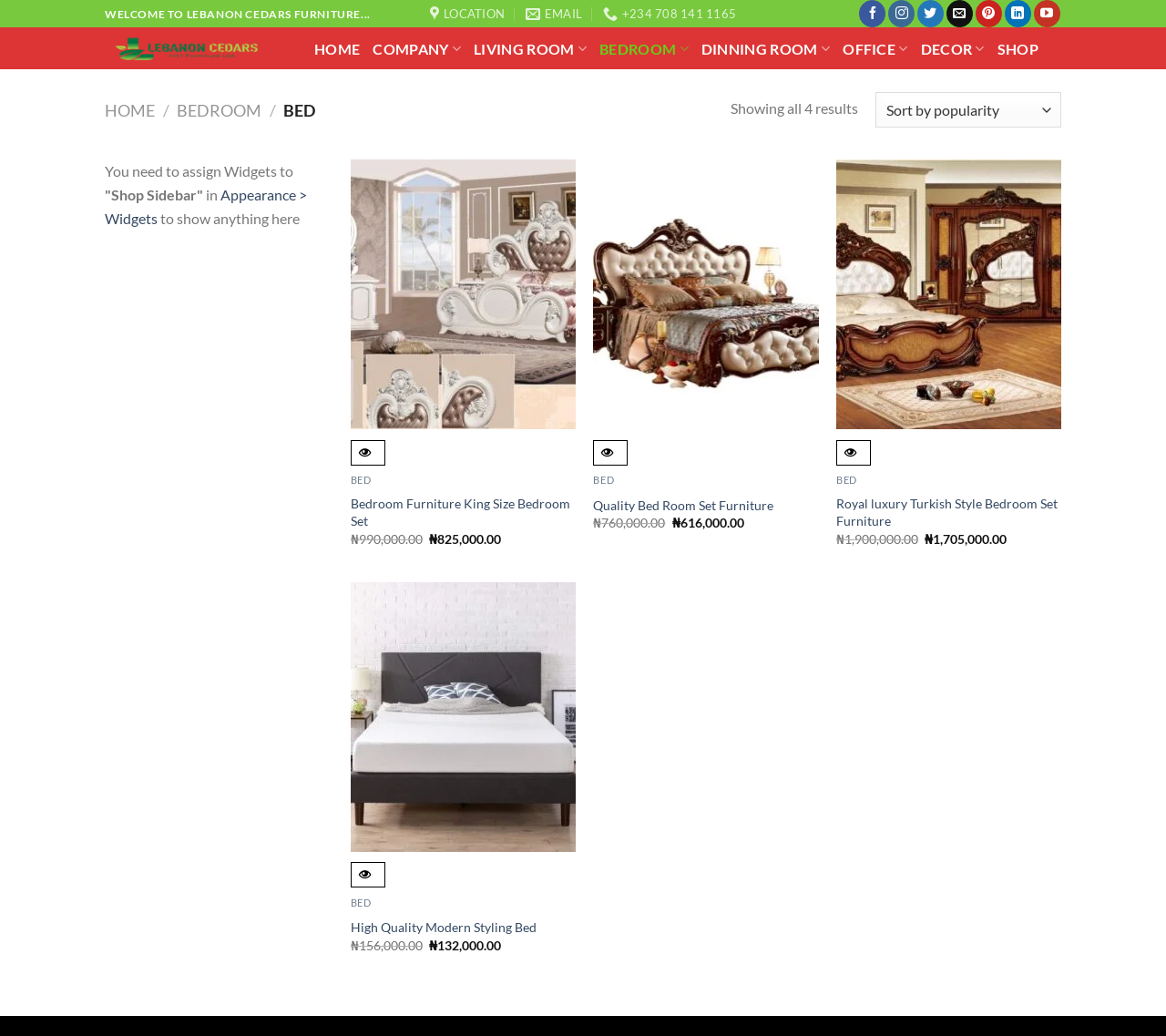Determine the bounding box coordinates of the region I should click to achieve the following instruction: "Click on the 'BEDROOM' link". Ensure the bounding box coordinates are four float numbers between 0 and 1, i.e., [left, top, right, bottom].

[0.152, 0.097, 0.224, 0.116]